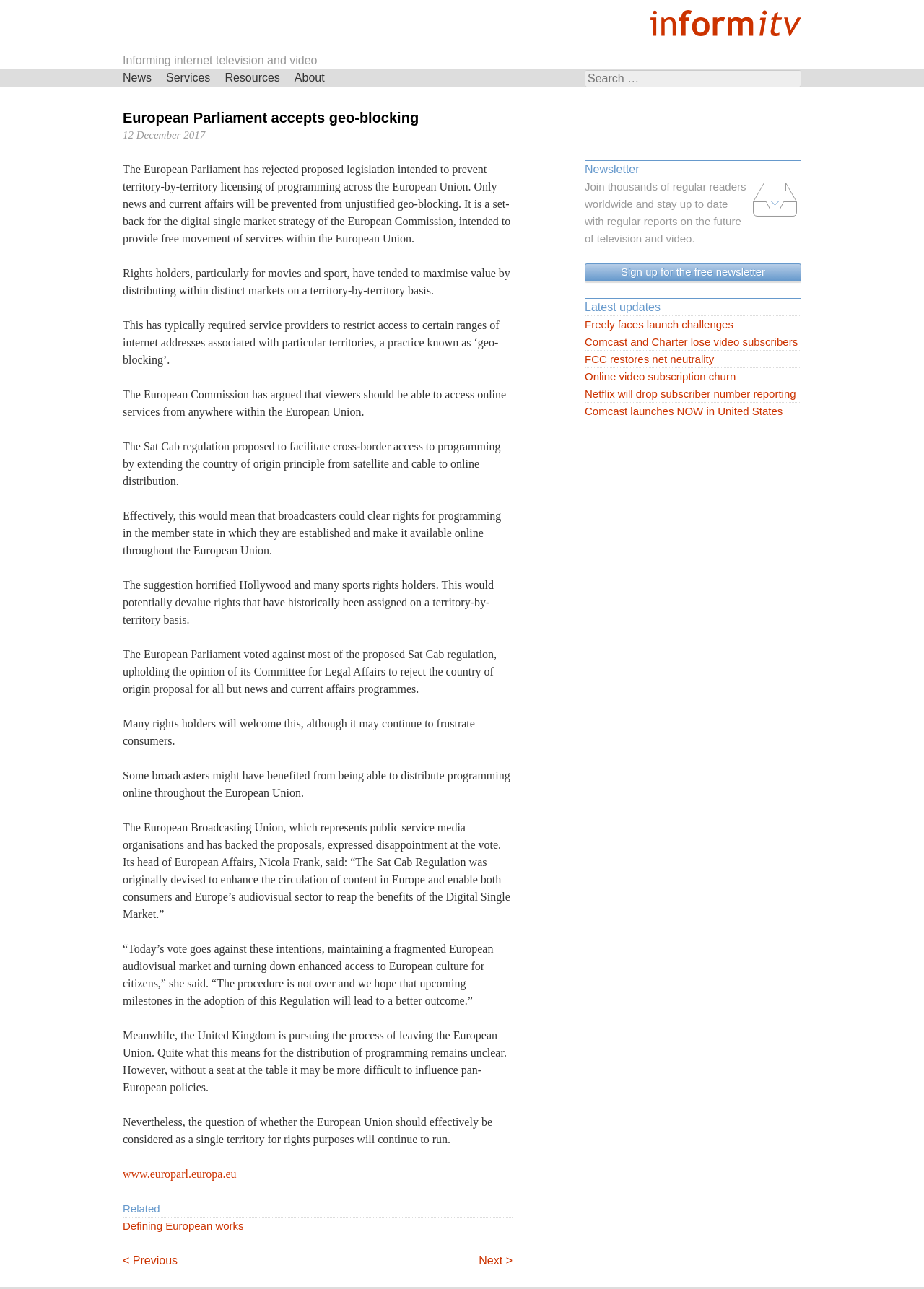Please extract the title of the webpage.

Informing internet television and video